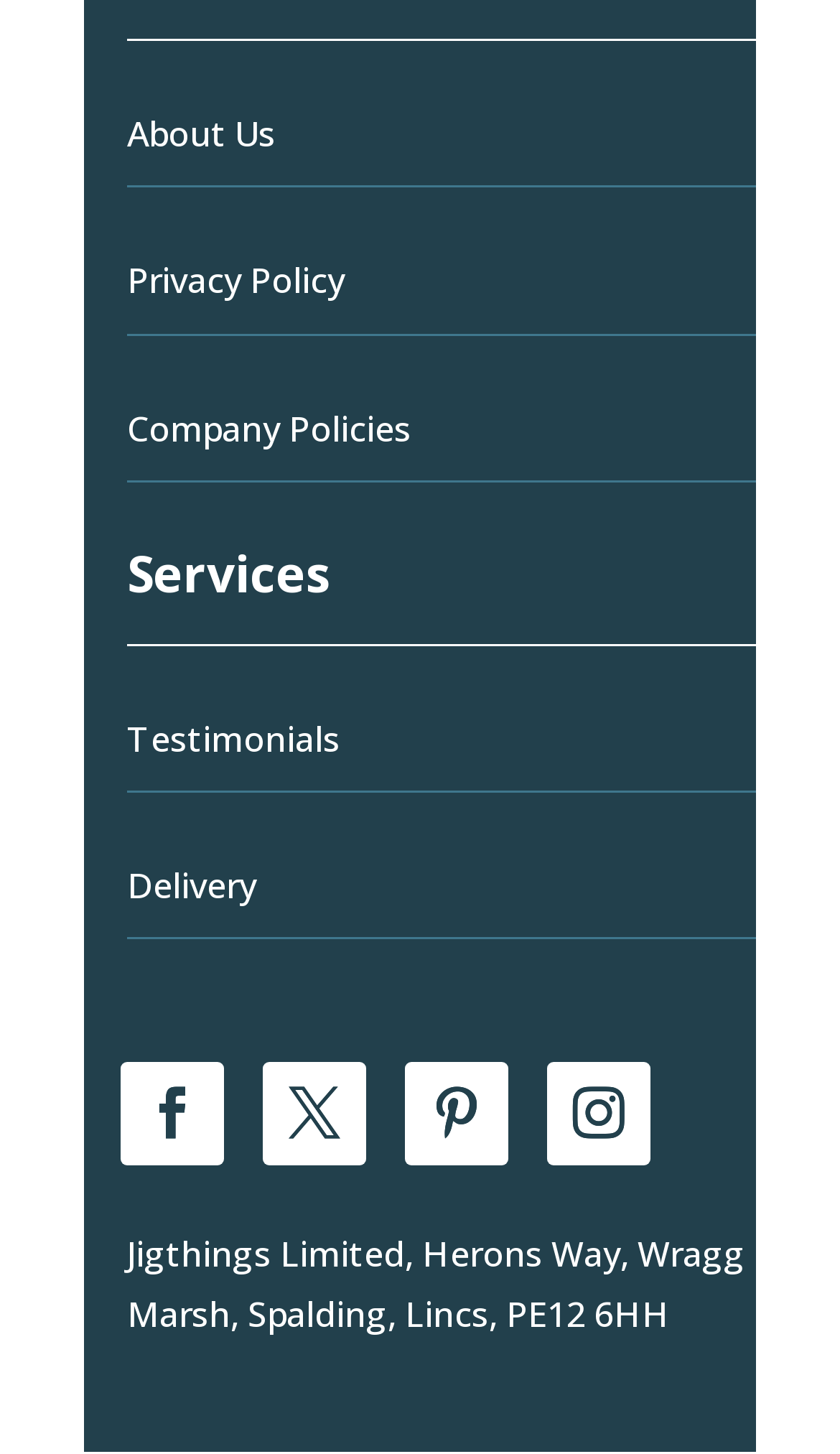Please determine the bounding box coordinates for the UI element described as: "Follow".

[0.313, 0.731, 0.436, 0.802]